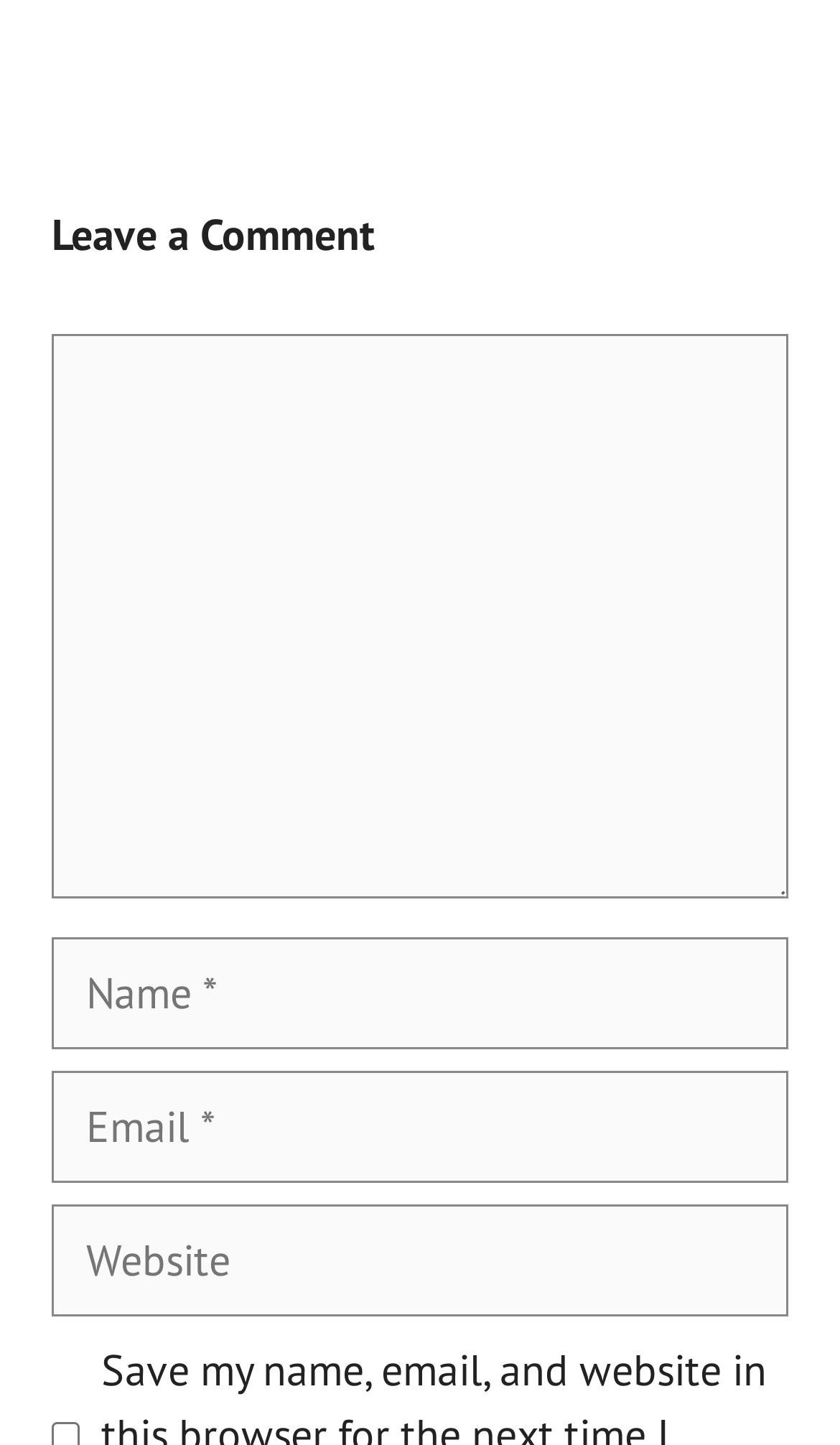What is the purpose of the text box labeled 'Comment'? Look at the image and give a one-word or short phrase answer.

Leave a comment